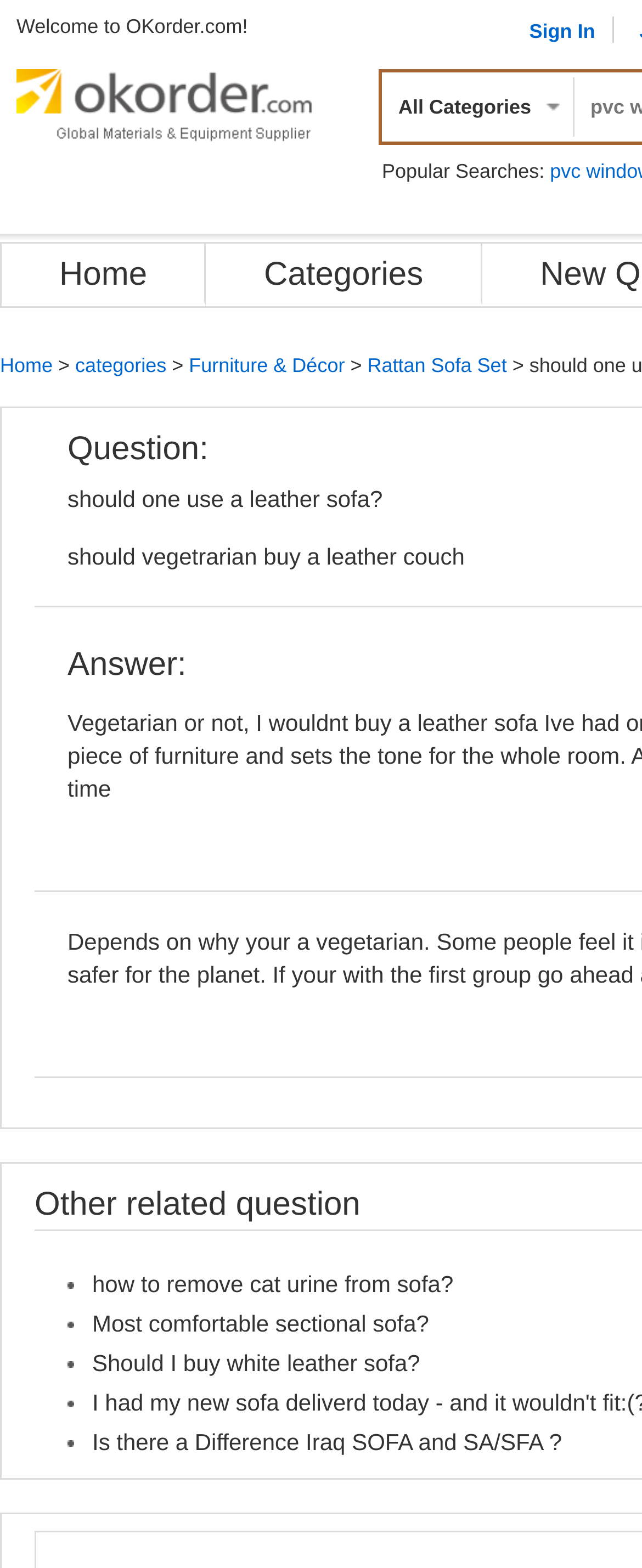Identify the bounding box coordinates for the region to click in order to carry out this instruction: "Read the question about vegetarians buying a leather couch". Provide the coordinates using four float numbers between 0 and 1, formatted as [left, top, right, bottom].

[0.105, 0.346, 0.724, 0.363]